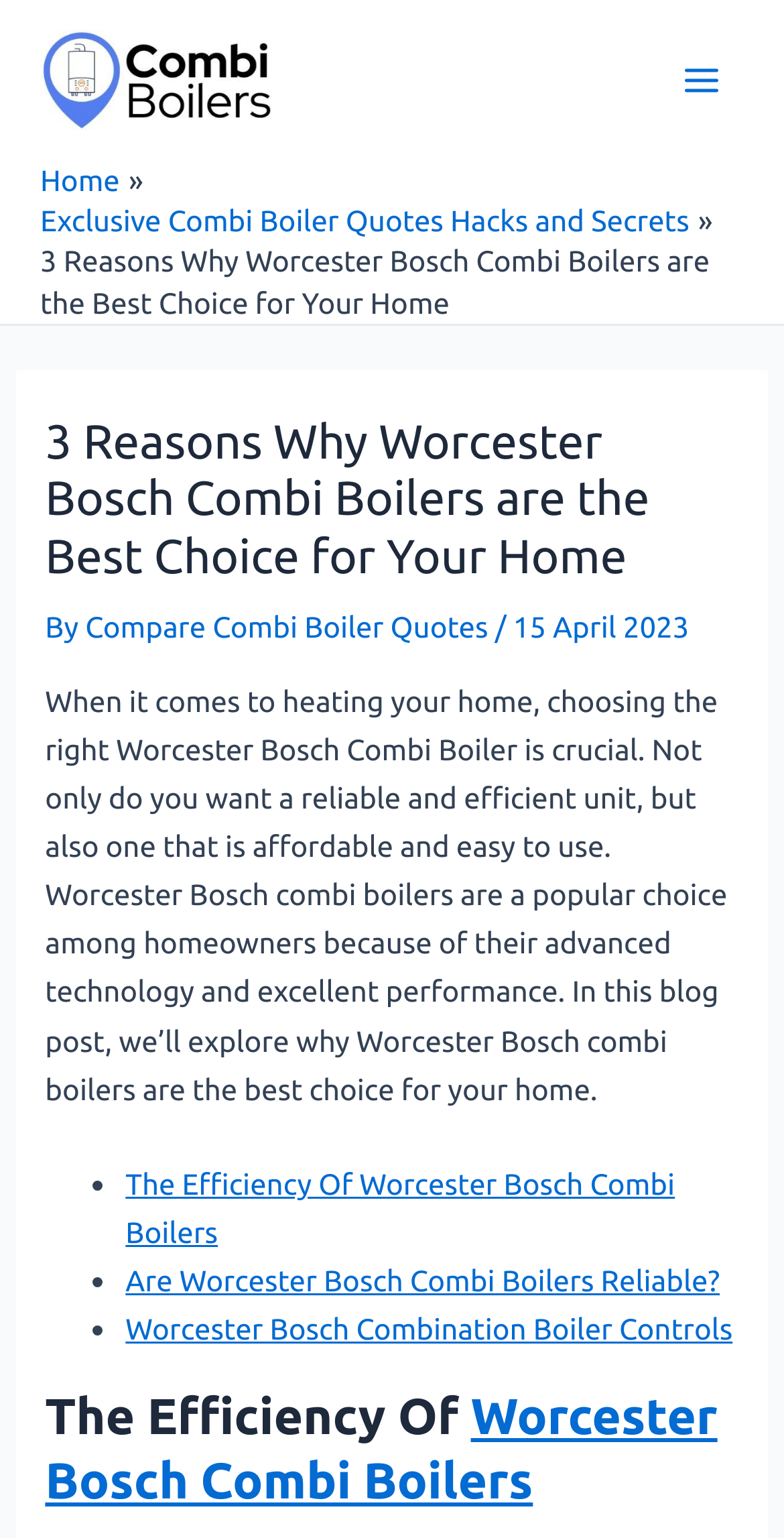Please identify the bounding box coordinates of the element I need to click to follow this instruction: "Go to the home page".

[0.051, 0.105, 0.153, 0.128]